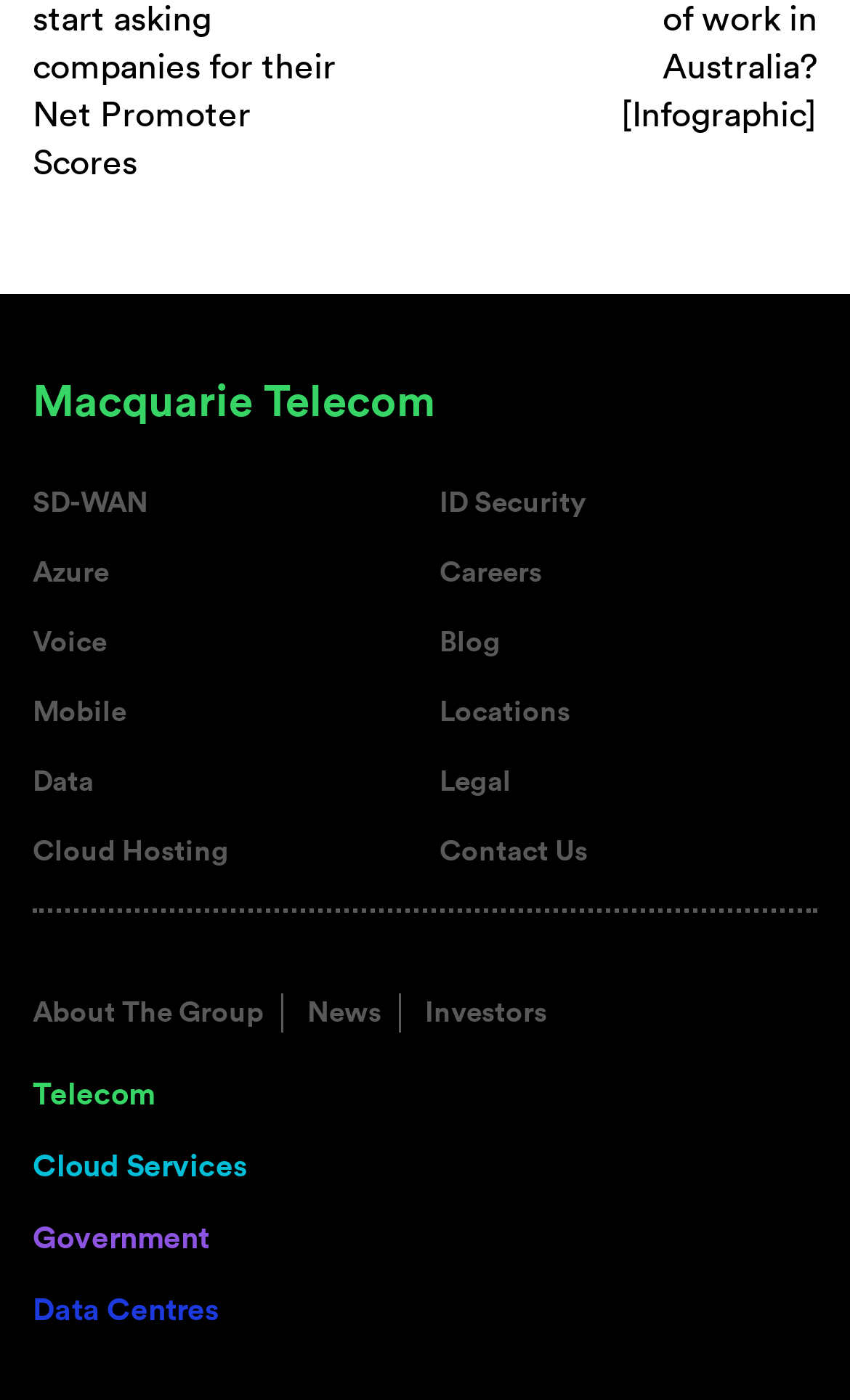Return the bounding box coordinates of the UI element that corresponds to this description: "Legal". The coordinates must be given as four float numbers in the range of 0 and 1, [left, top, right, bottom].

[0.517, 0.544, 0.622, 0.572]